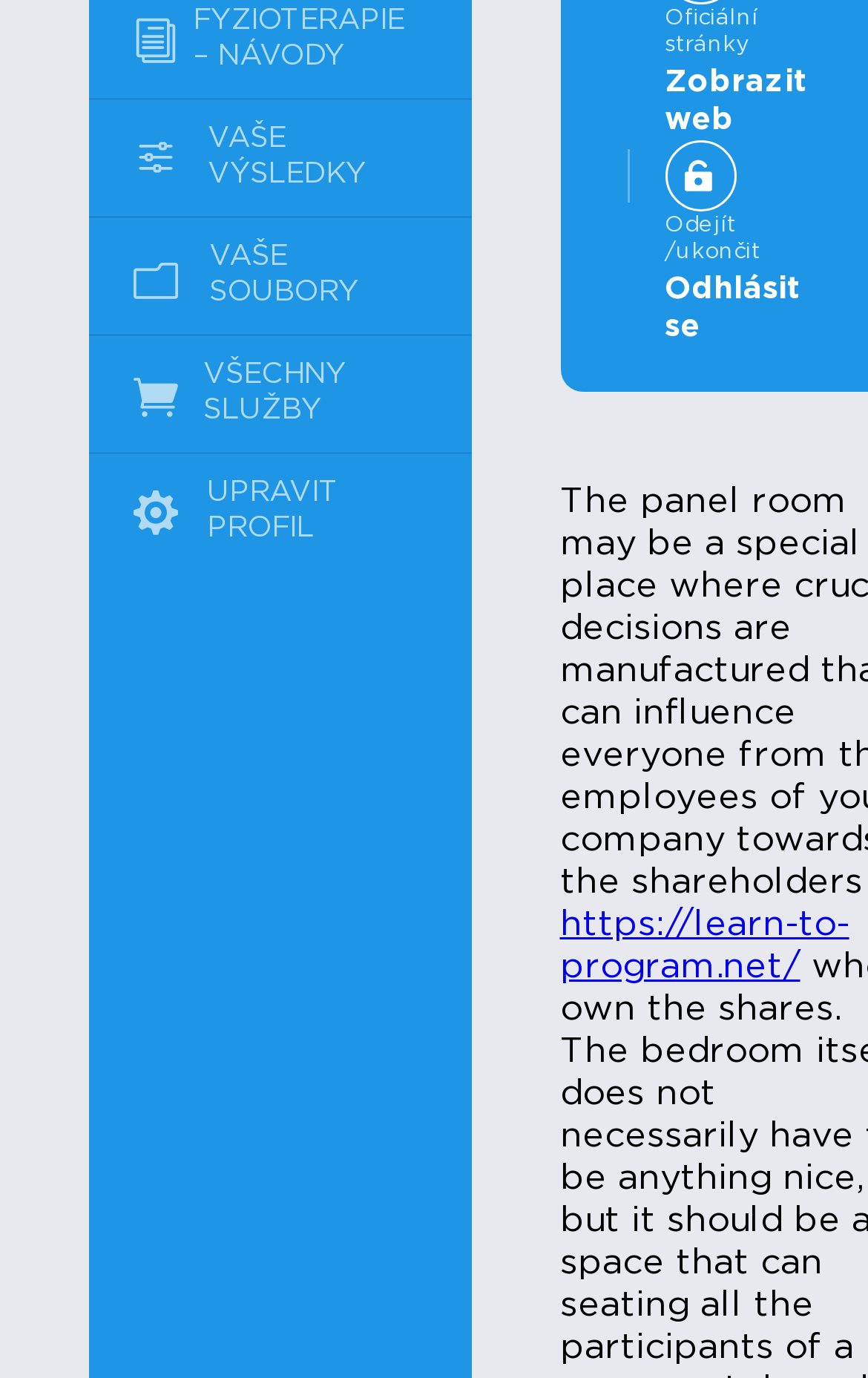Given the description: "Odejít /ukončit Odhlásit se", determine the bounding box coordinates of the UI element. The coordinates should be formatted as four float numbers between 0 and 1, [left, top, right, bottom].

[0.722, 0.102, 0.976, 0.252]